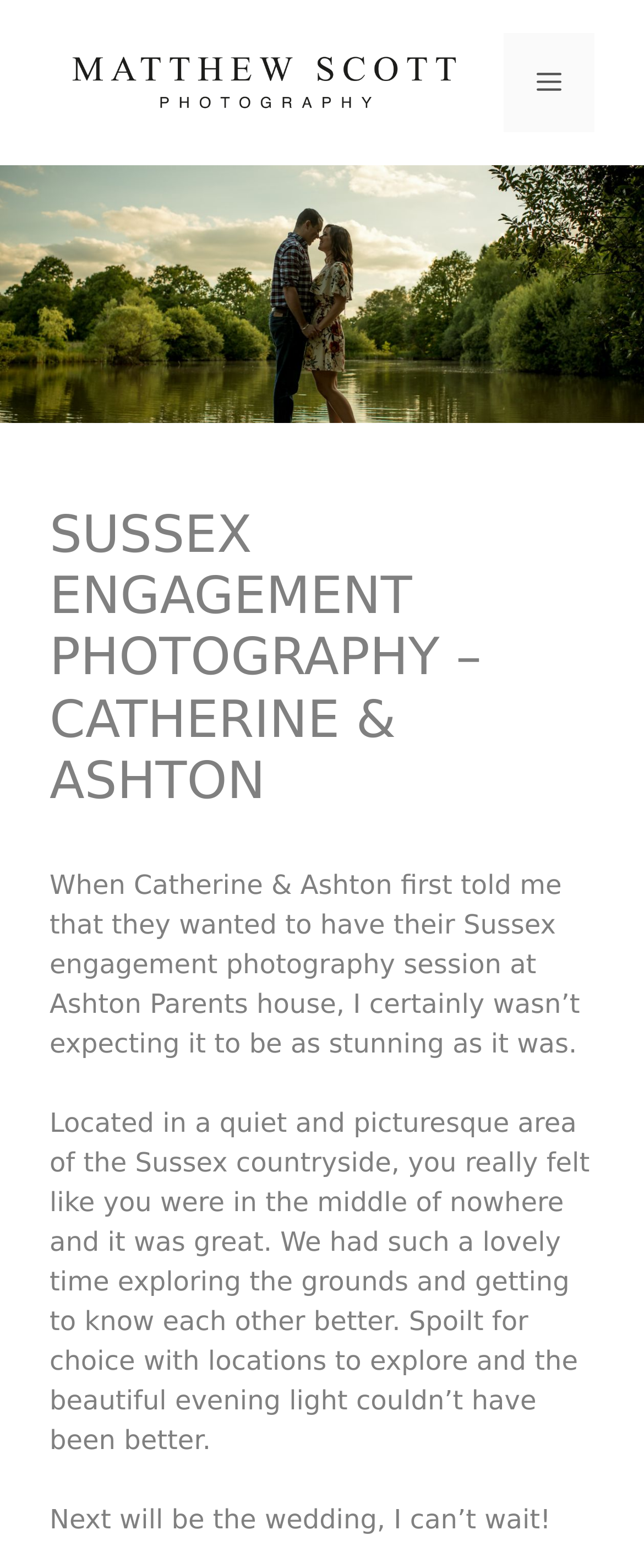What is the tone of the photographer's writing?
Using the screenshot, give a one-word or short phrase answer.

Positive